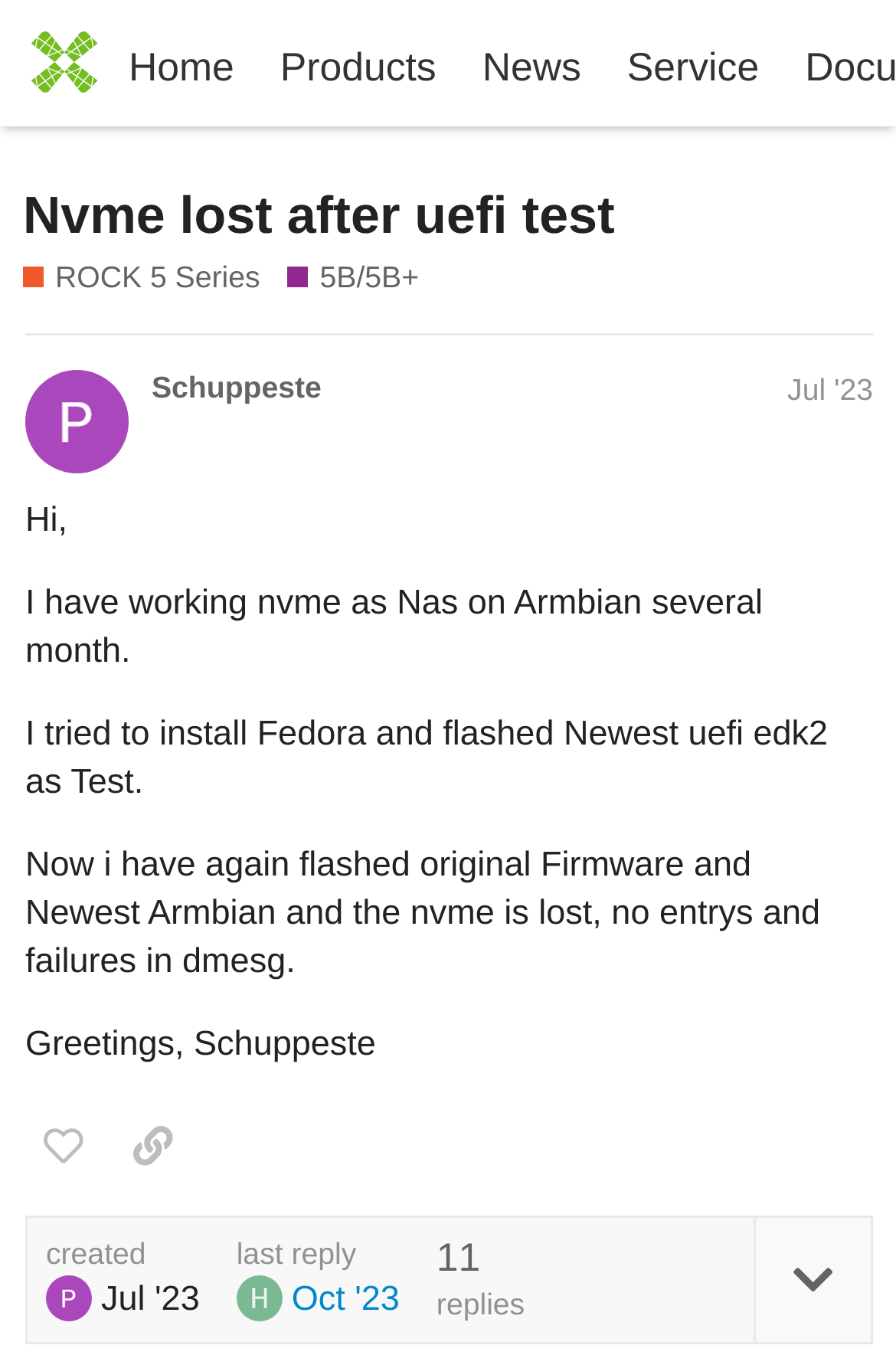Generate a comprehensive description of the webpage content.

The webpage appears to be a forum post on the Radxa Community website. At the top, there is a header section with a logo image and links to different sections of the website, including "Home", "Products", "News", and "Service". Below the header, there is a title "Nvme lost after uefi test" in a large font, followed by a series of links related to the topic, including "ROCK 5 Series" and "5B/5B+".

The main content of the post is a series of paragraphs written by the user "Schuppeste", who describes their experience with installing Fedora and flashing a new UEFI firmware, resulting in the loss of their NVMe drive. The text is divided into five paragraphs, with the first paragraph starting with "Hi," and the last paragraph ending with "Greetings, Schuppeste".

To the right of the post, there are several buttons and links, including "like this post", "share a link to this post", and "toggle topic details". Below the post, there is information about when the topic was created and last replied to, with timestamps and links to the last reply. There are also several small images scattered throughout the page, including a logo image at the top and icons next to the buttons and links.